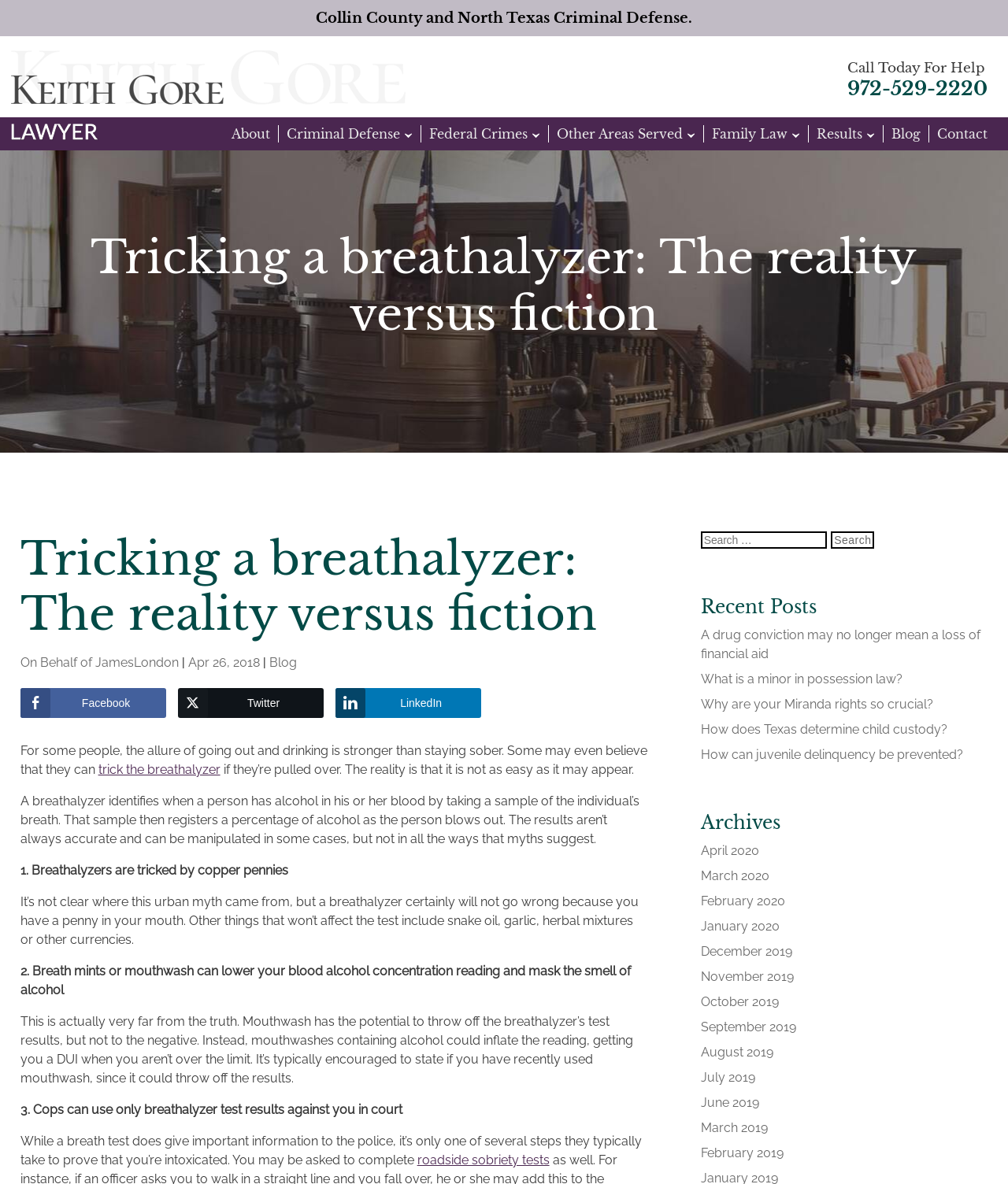Using the provided element description: "Our Story", identify the bounding box coordinates. The coordinates should be four floats between 0 and 1 in the order [left, top, right, bottom].

None